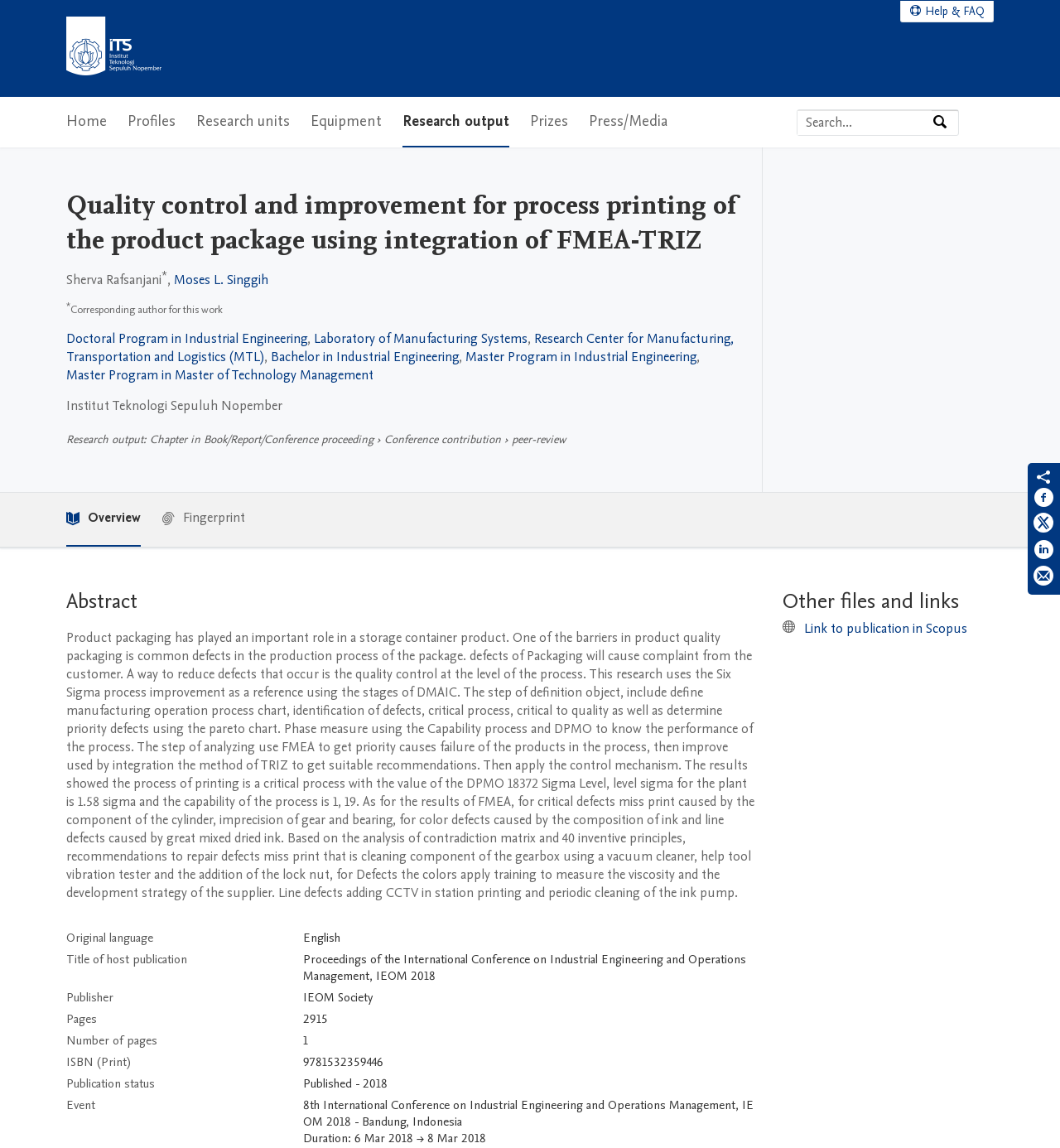Provide a single word or phrase to answer the given question: 
Who is the corresponding author for this work?

Moses L. Singgih